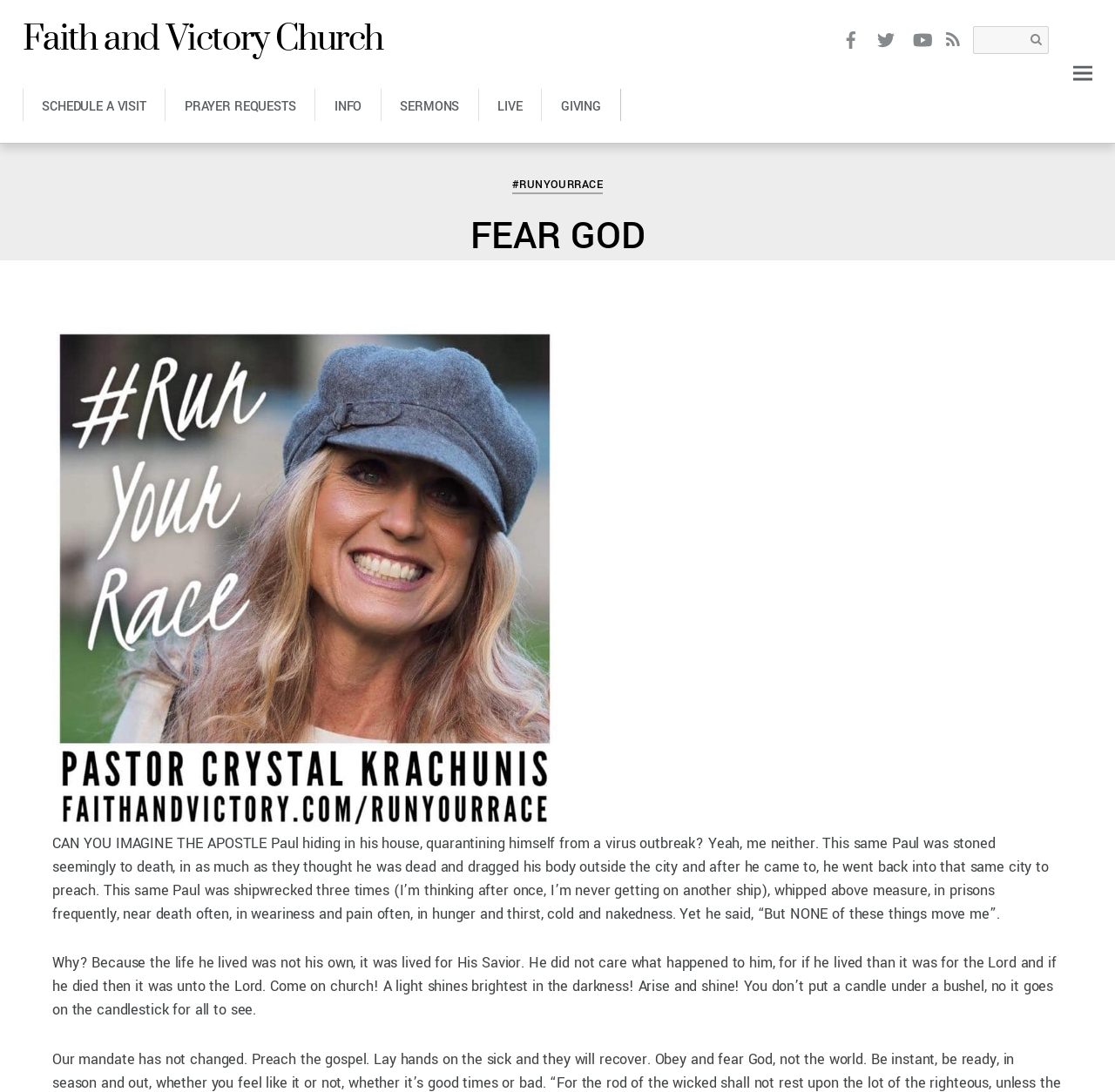Predict the bounding box coordinates of the area that should be clicked to accomplish the following instruction: "Read sermons". The bounding box coordinates should consist of four float numbers between 0 and 1, i.e., [left, top, right, bottom].

[0.341, 0.082, 0.429, 0.111]